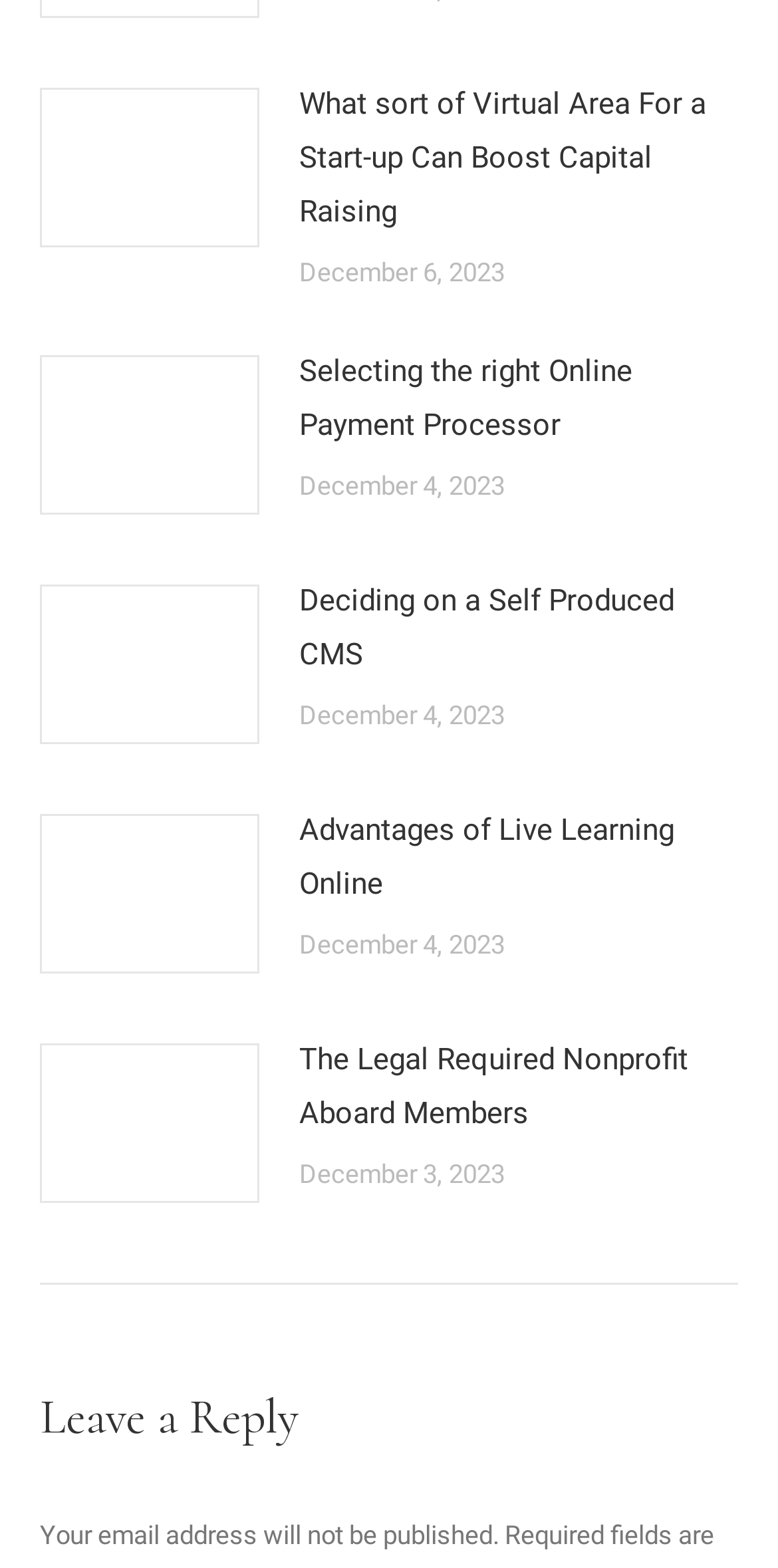Locate the bounding box coordinates of the element to click to perform the following action: 'Leave a reply'. The coordinates should be given as four float values between 0 and 1, in the form of [left, top, right, bottom].

[0.051, 0.882, 0.949, 0.926]